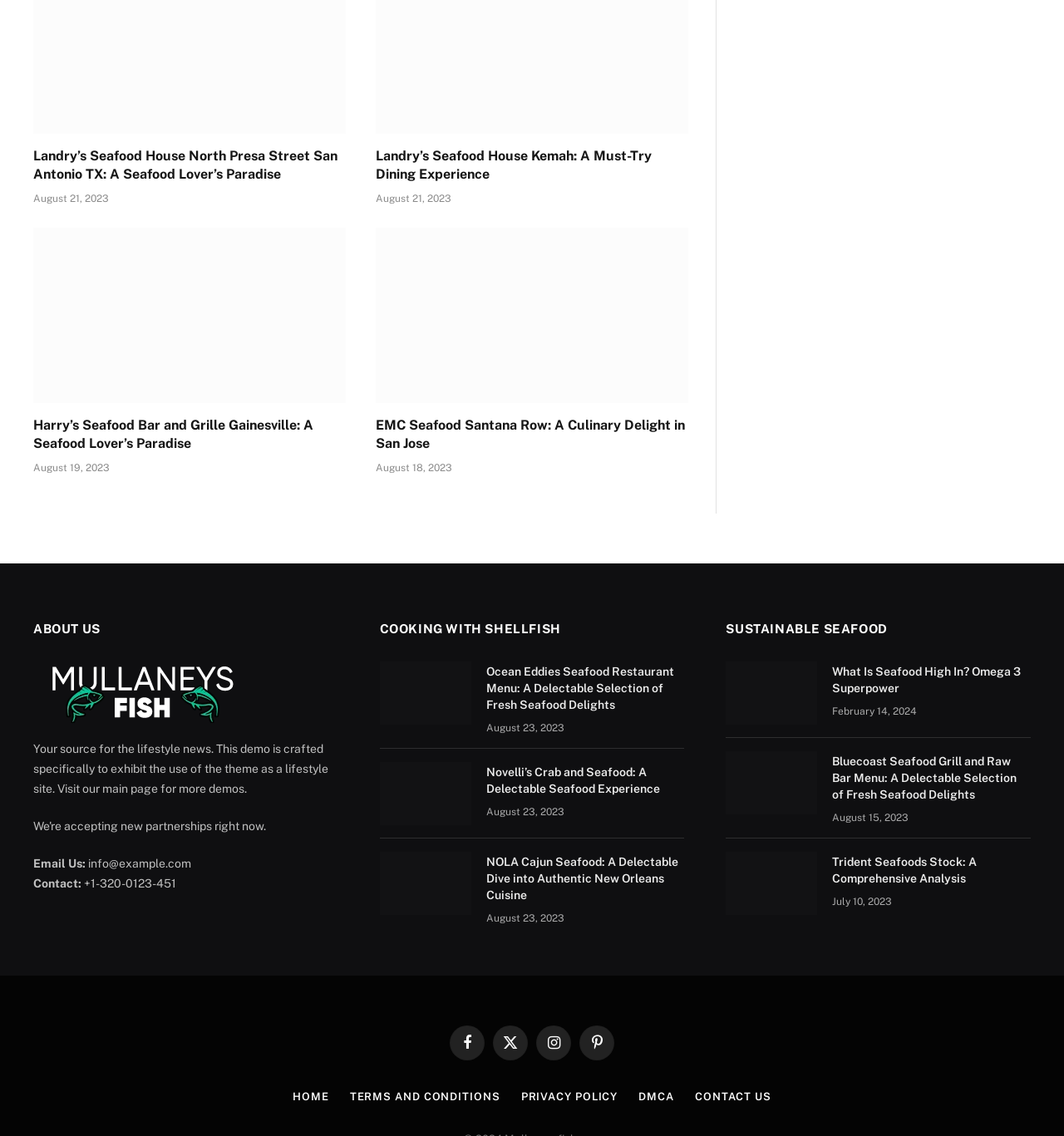Specify the bounding box coordinates of the area to click in order to execute this command: 'Go to Home Page'. The coordinates should consist of four float numbers ranging from 0 to 1, and should be formatted as [left, top, right, bottom].

None